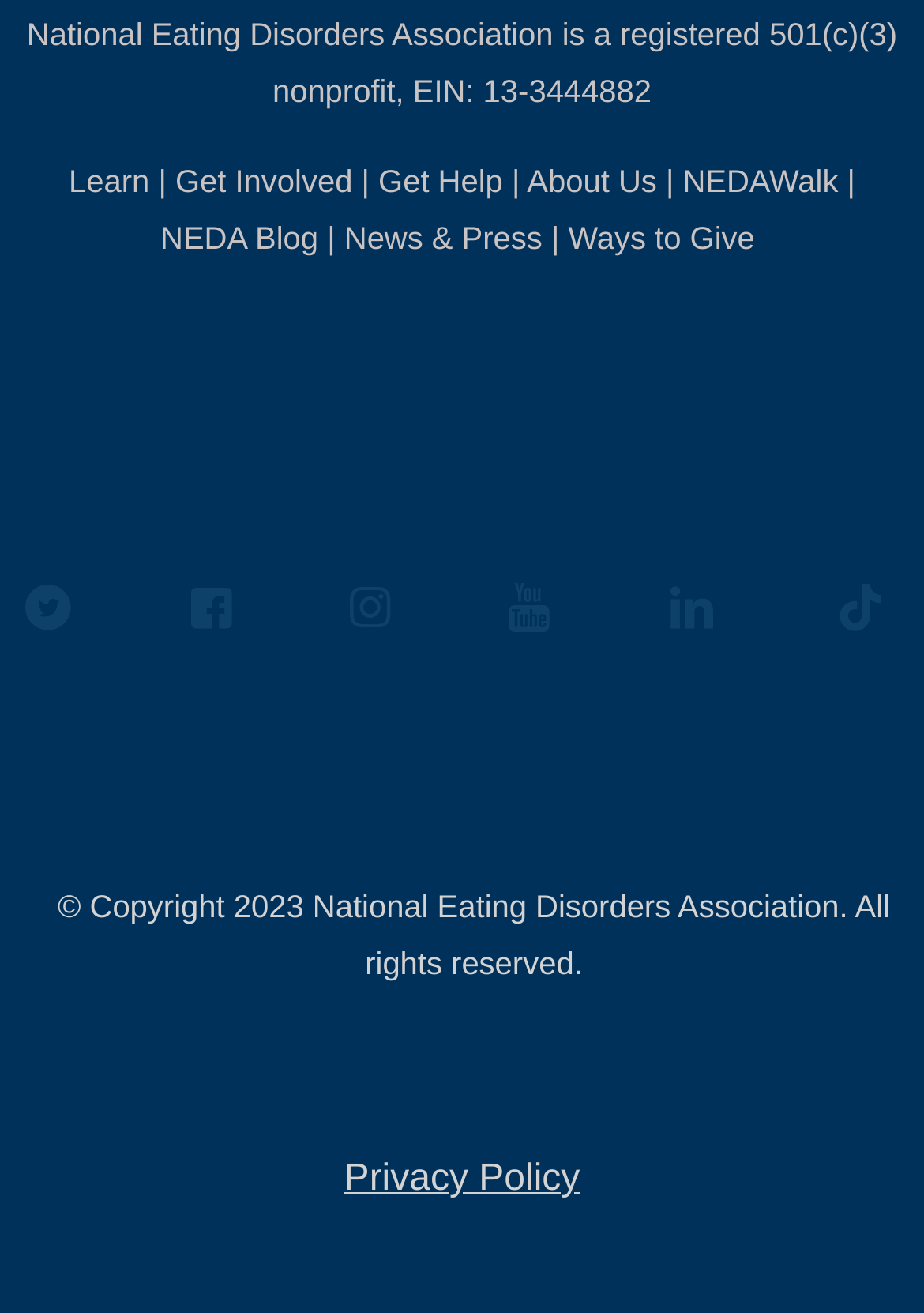Identify the bounding box coordinates of the part that should be clicked to carry out this instruction: "Visit Get Help".

[0.409, 0.124, 0.544, 0.151]